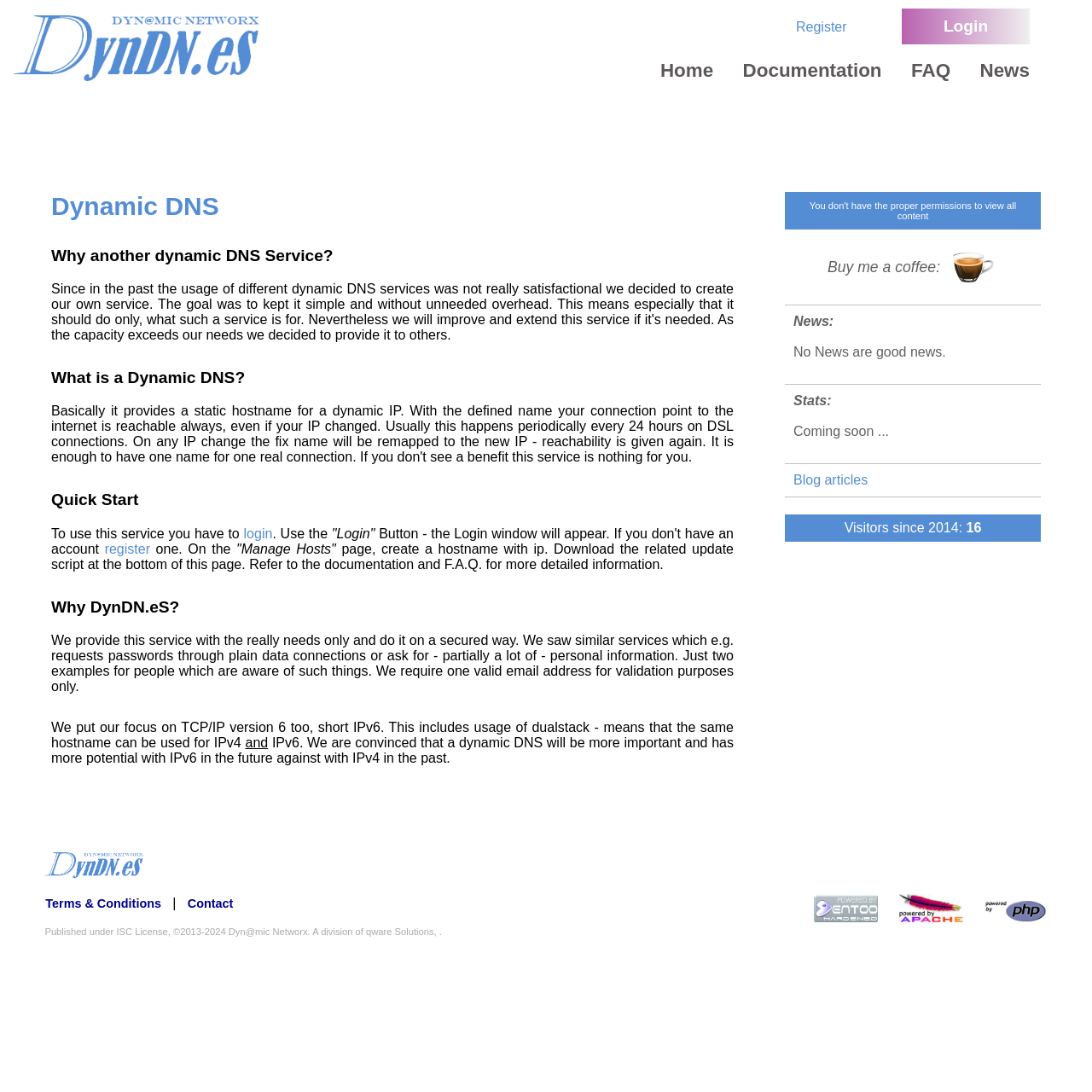What is the number of visitors since 2014?
Analyze the image and provide a thorough answer to the question.

The webpage displays a 'Visitors since 2014' counter, which shows the number 16. This indicates that 16 visitors have accessed the webpage since 2014.